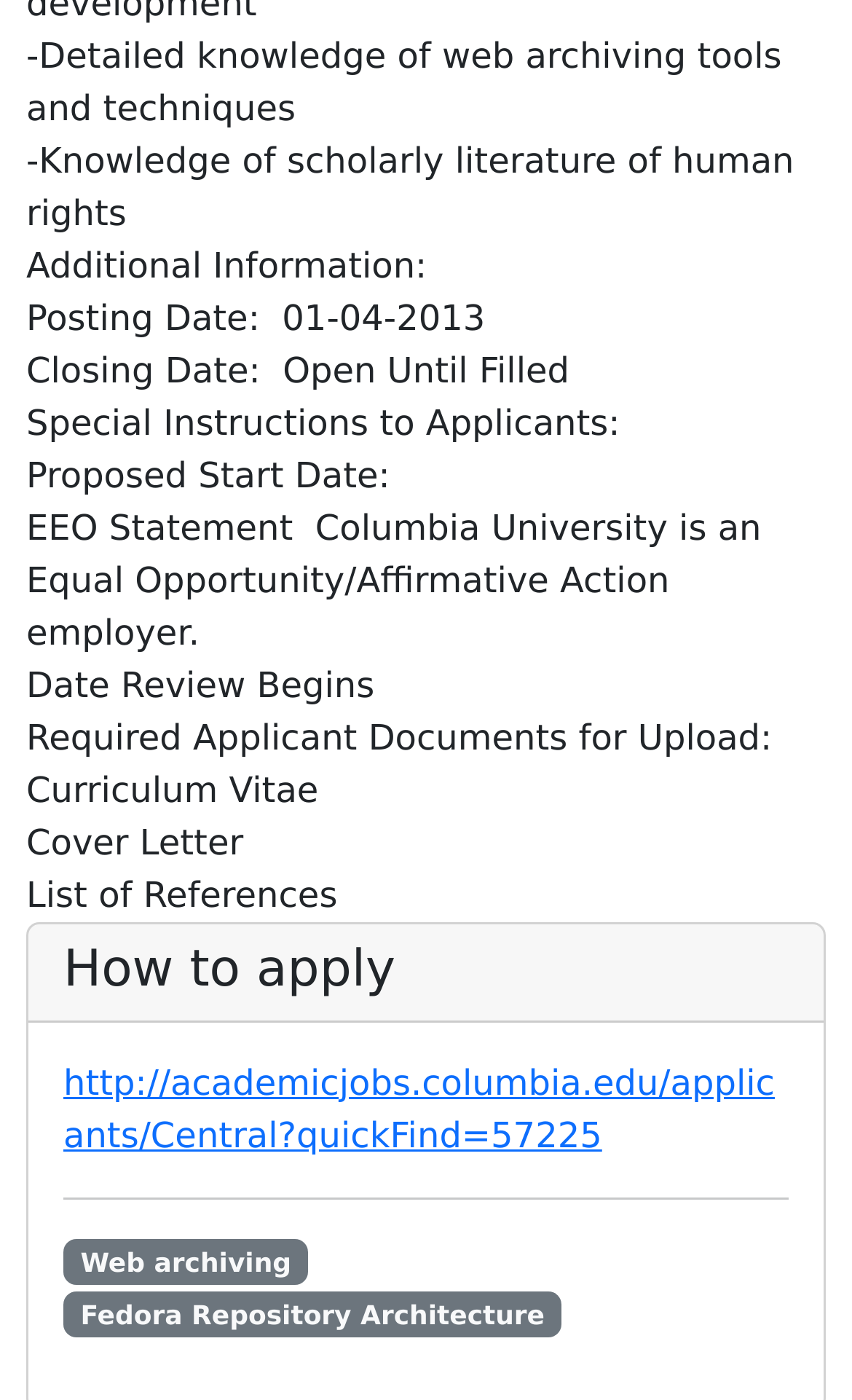Answer the question below with a single word or a brief phrase: 
What is the proposed start date of the job?

Not specified